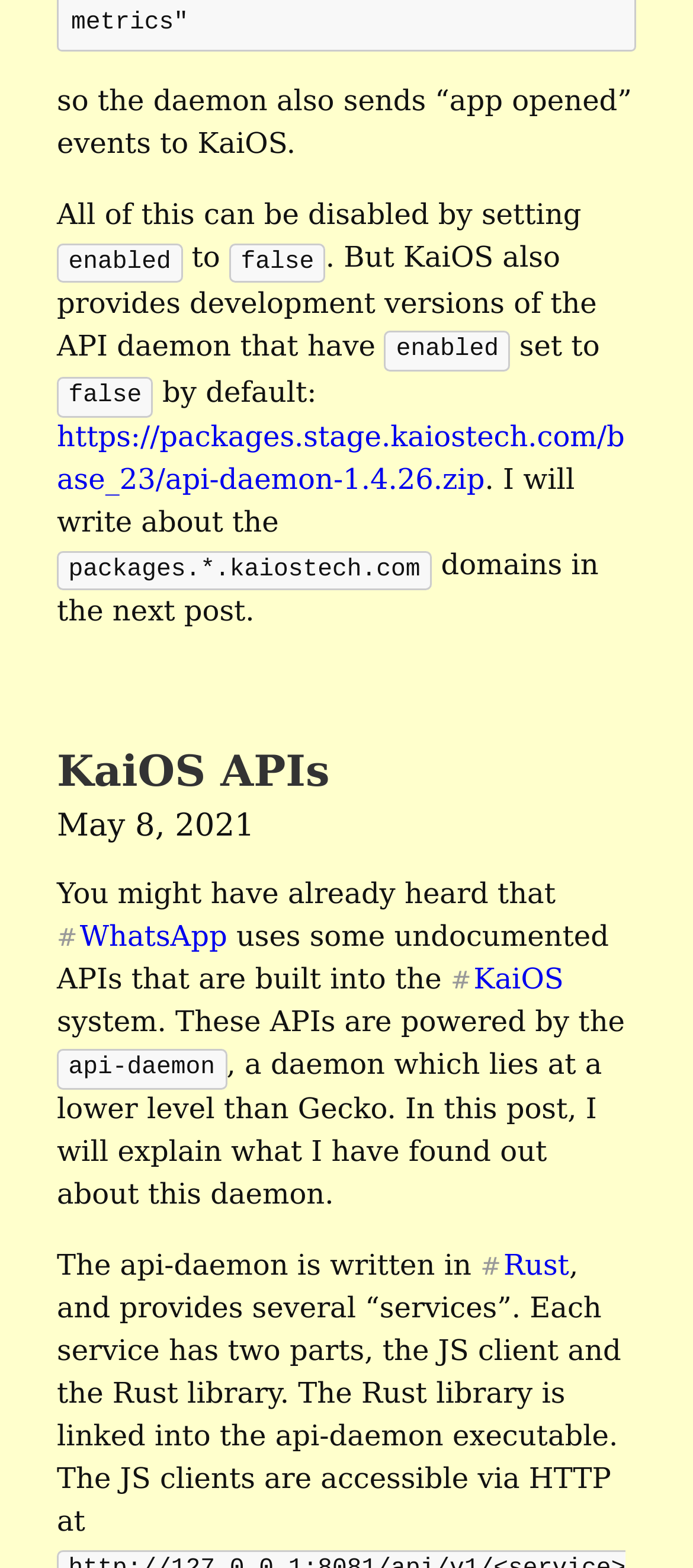What is the name of the daemon that lies at a lower level than Gecko?
Refer to the image and give a detailed response to the question.

The answer can be found in the paragraph that starts with 'The api-daemon is written in...'. The text mentions that the api-daemon is a daemon which lies at a lower level than Gecko.